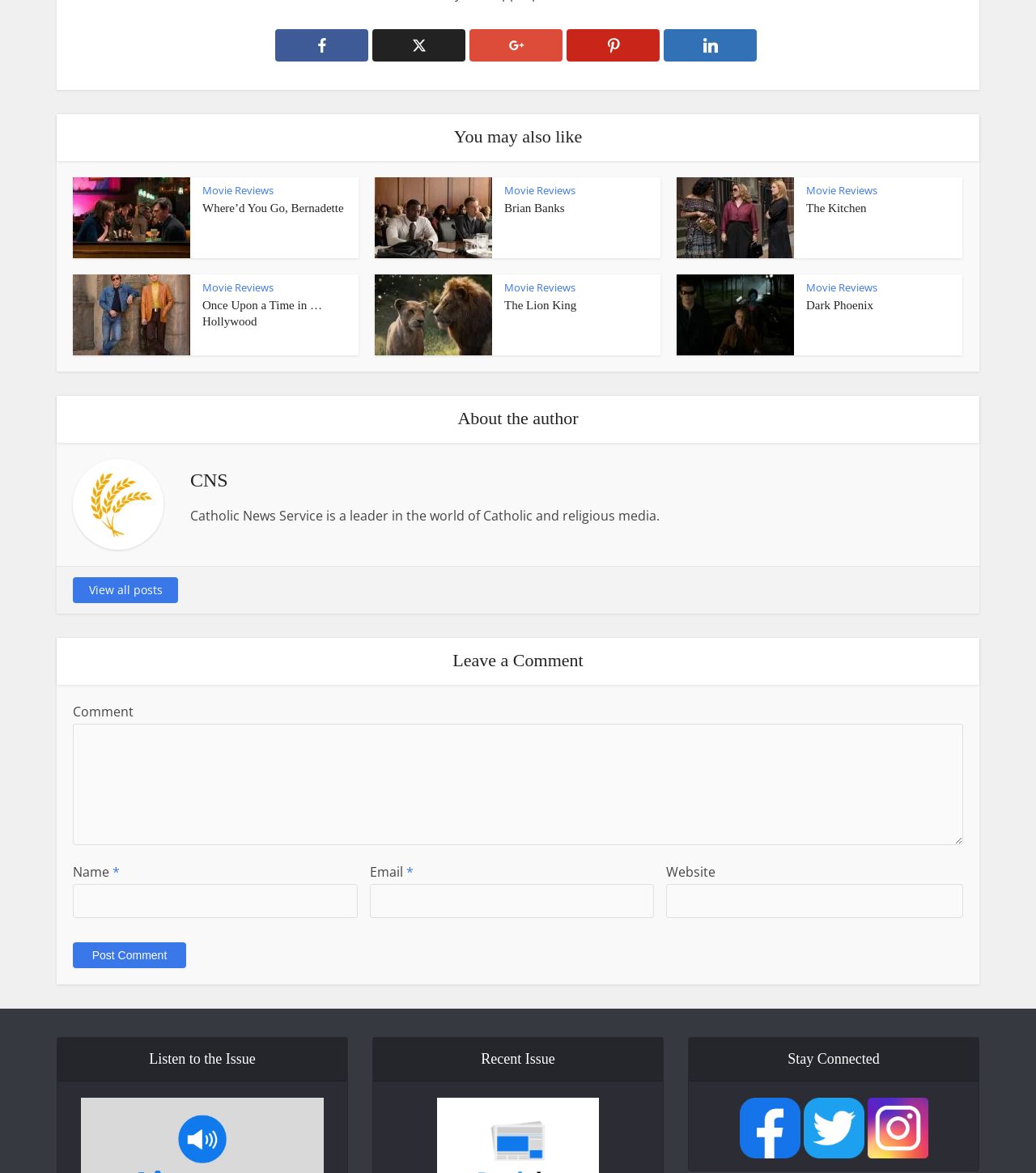Please locate the bounding box coordinates of the element that should be clicked to achieve the given instruction: "Click on the 'Post Comment' button".

[0.07, 0.803, 0.18, 0.825]